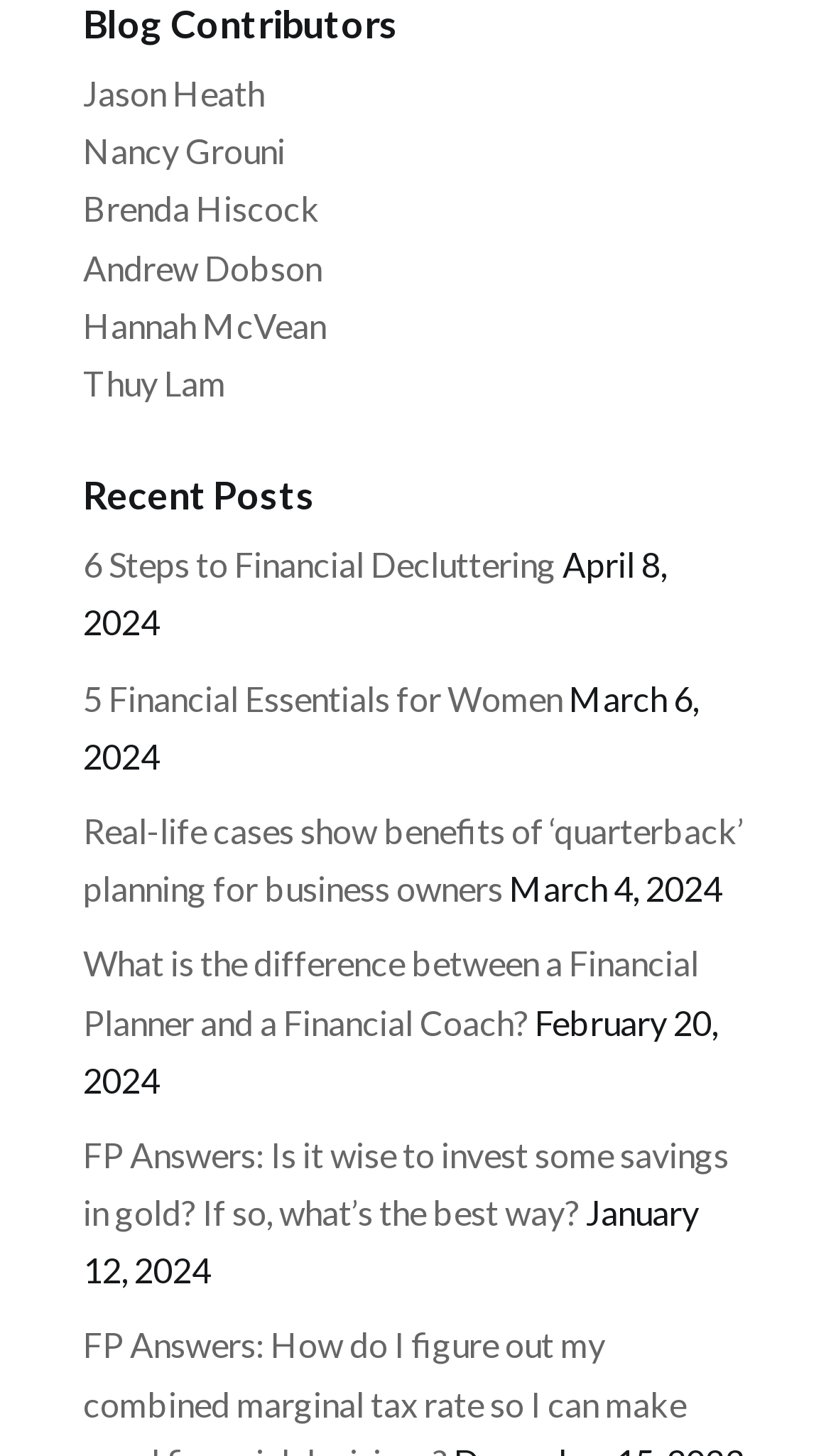Utilize the information from the image to answer the question in detail:
How many recent posts are listed?

I counted the number of links under the 'Recent Posts' heading, which are 6 posts with titles and corresponding dates.